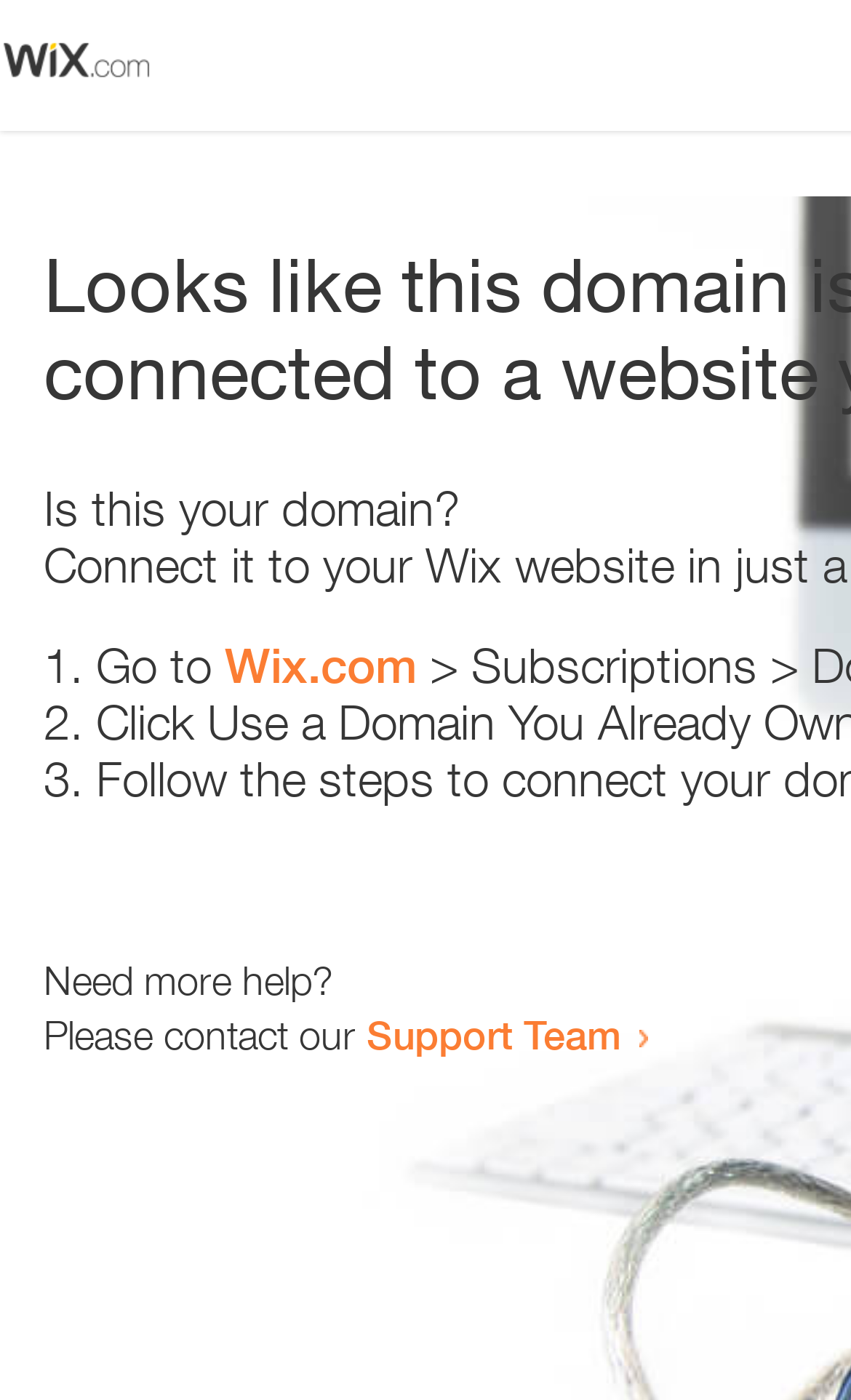Given the webpage screenshot and the description, determine the bounding box coordinates (top-left x, top-left y, bottom-right x, bottom-right y) that define the location of the UI element matching this description: Menu

None